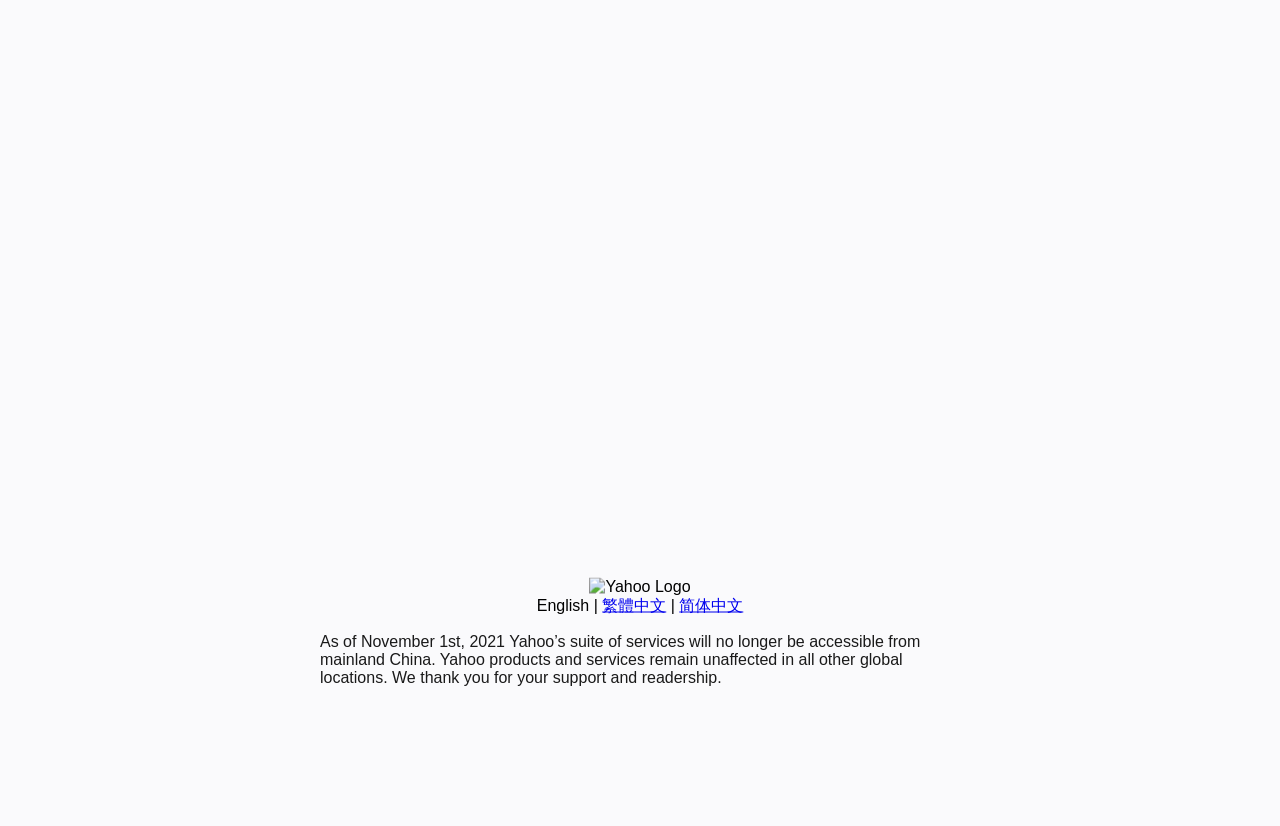Return the bounding box coordinates of the UI element that corresponds to this description: "English". The coordinates must be given as four float numbers in the range of 0 and 1, [left, top, right, bottom].

[0.419, 0.722, 0.46, 0.743]